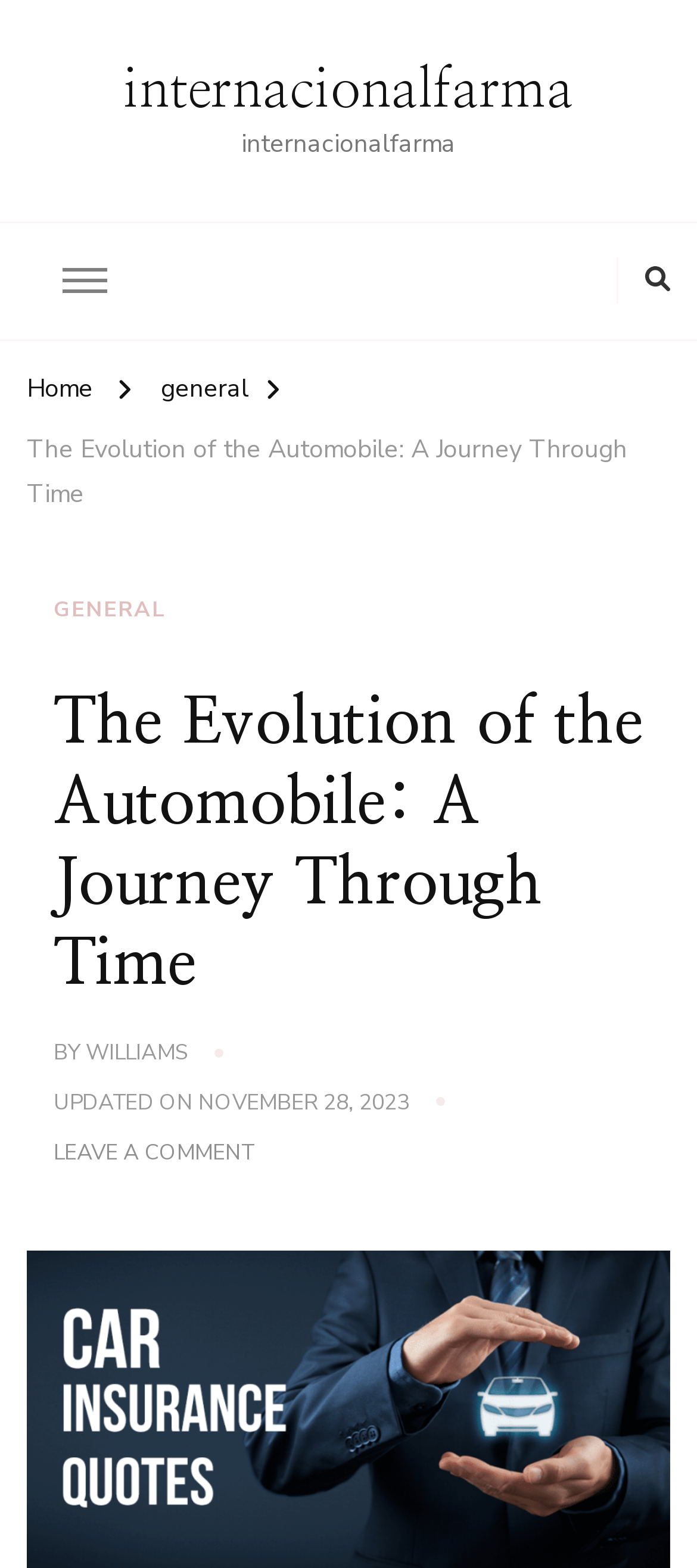Provide the bounding box coordinates of the section that needs to be clicked to accomplish the following instruction: "go to the Home page."

[0.038, 0.234, 0.133, 0.268]